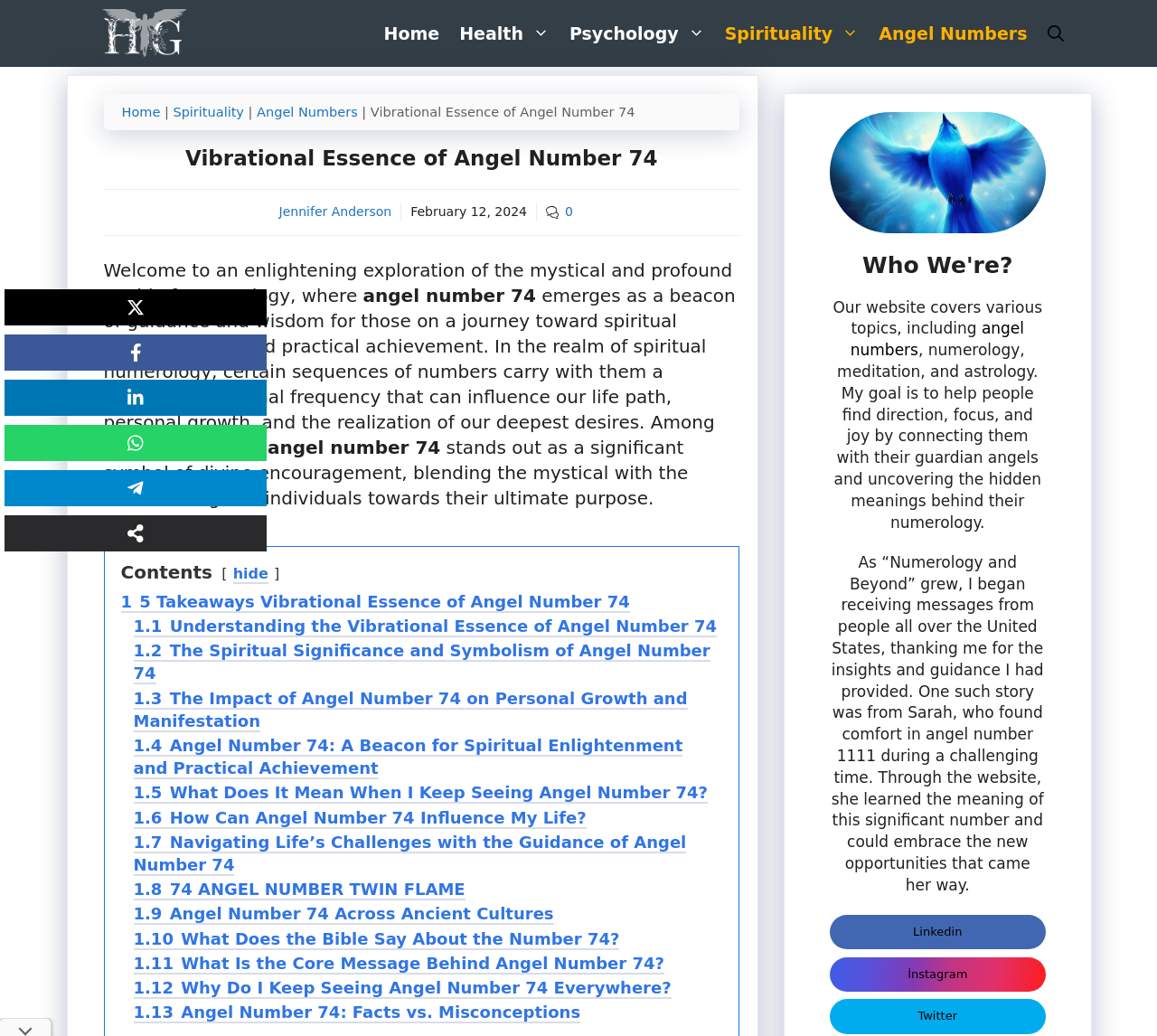Locate the bounding box coordinates of the item that should be clicked to fulfill the instruction: "Click on the 'Spiritual Clarity for Everyday Living: Welcome to Hypnoticgate' link".

[0.088, 0.0, 0.161, 0.065]